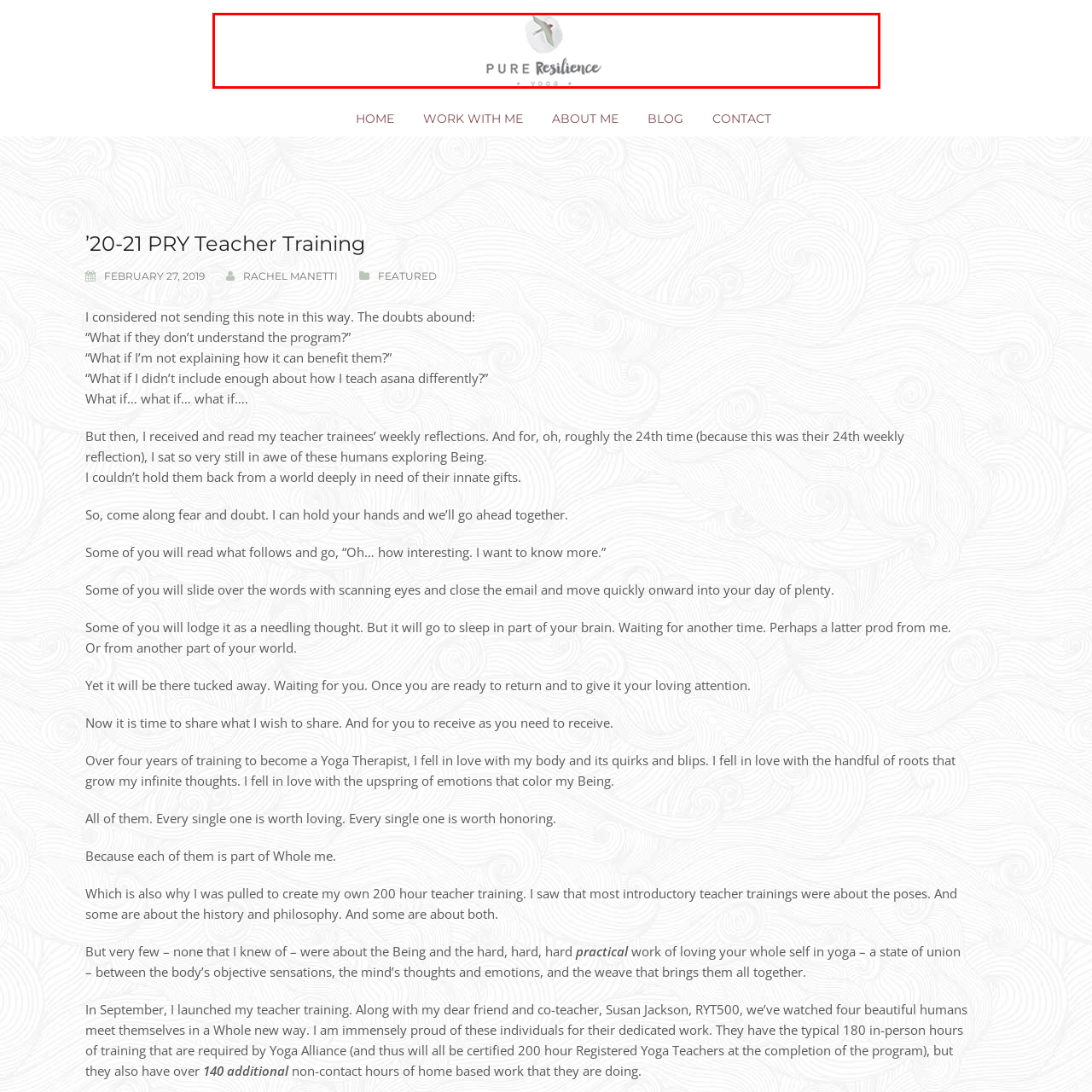What is the focus of the yoga practice?
Concentrate on the image within the red bounding box and respond to the question with a detailed explanation based on the visual information provided.

The serene and nurturing ethos of the yoga practice, as reflected in the gentle color palette and minimalistic layout of the logo, emphasizes personal growth, mindfulness, and the transformative power of yoga.